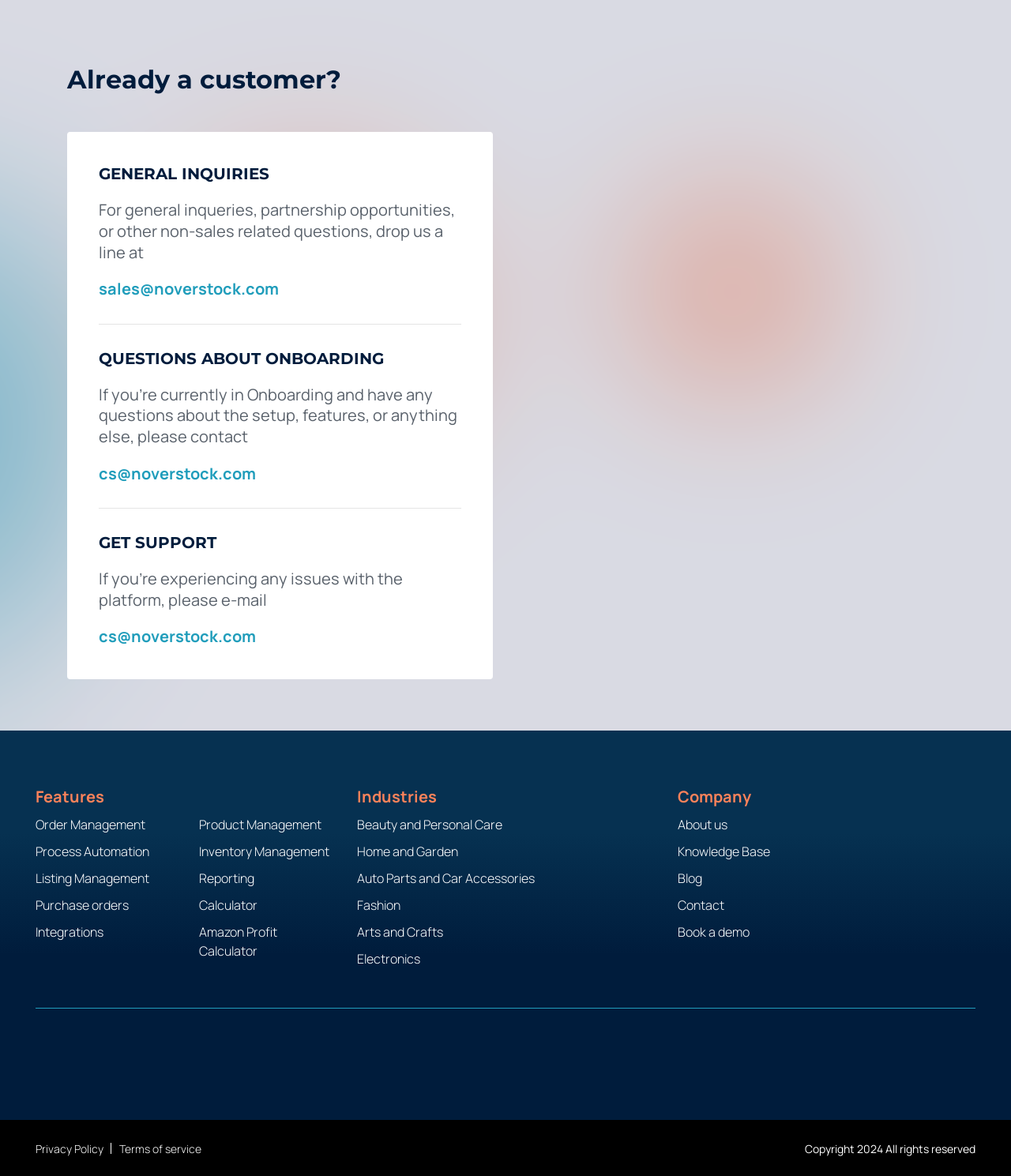Could you specify the bounding box coordinates for the clickable section to complete the following instruction: "Explore features of order management"?

[0.035, 0.69, 0.167, 0.712]